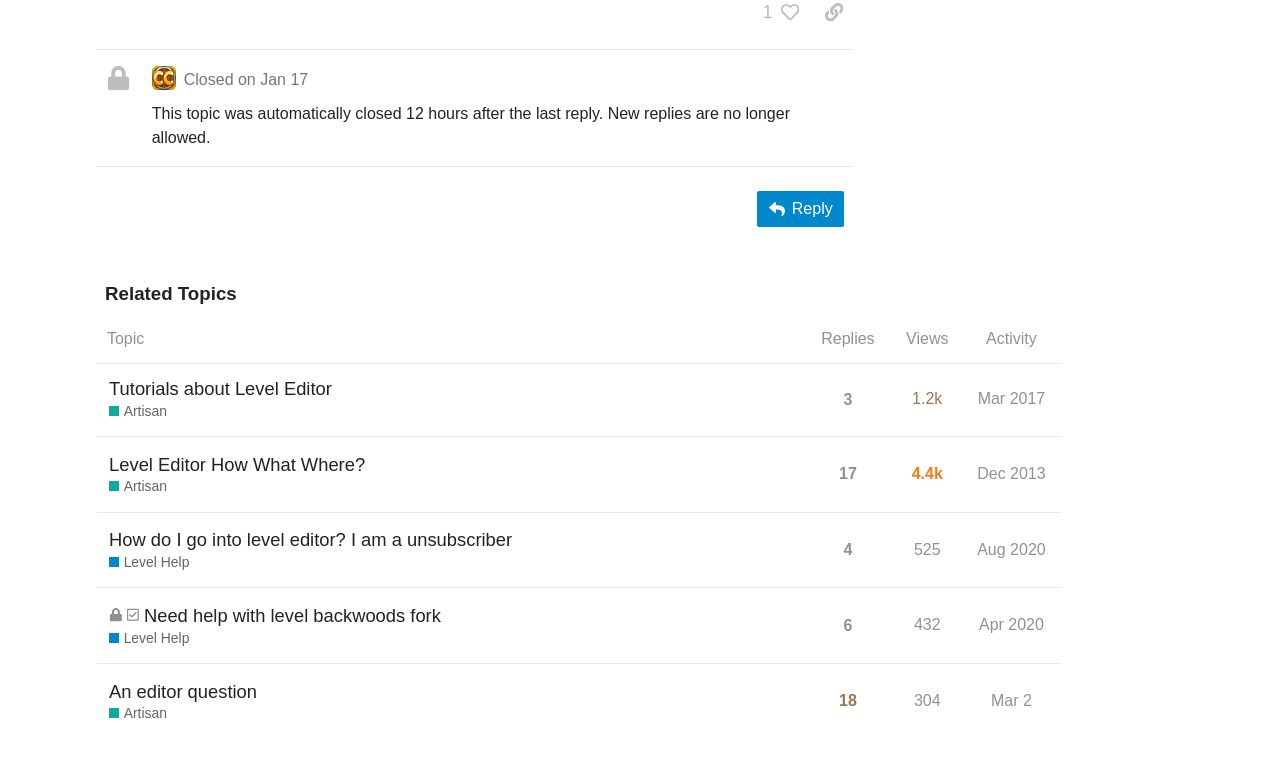Please respond to the question with a concise word or phrase:
What is the title of the first related topic?

Tutorials about Level Editor Artisan